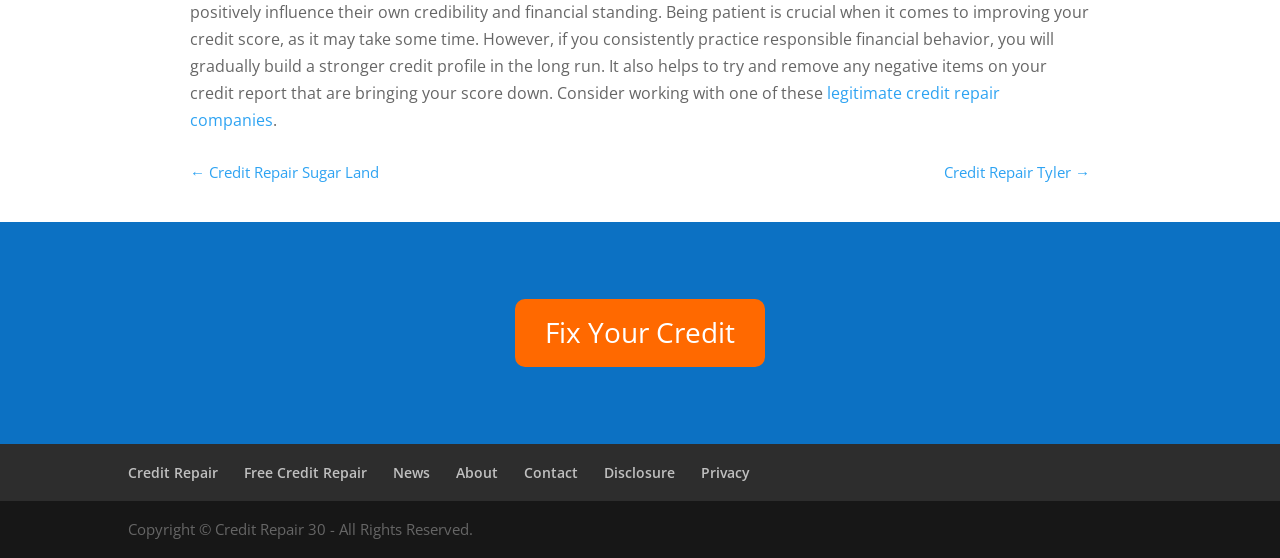Identify the bounding box coordinates of the region I need to click to complete this instruction: "navigate to Credit Repair Tyler".

[0.738, 0.285, 0.852, 0.334]